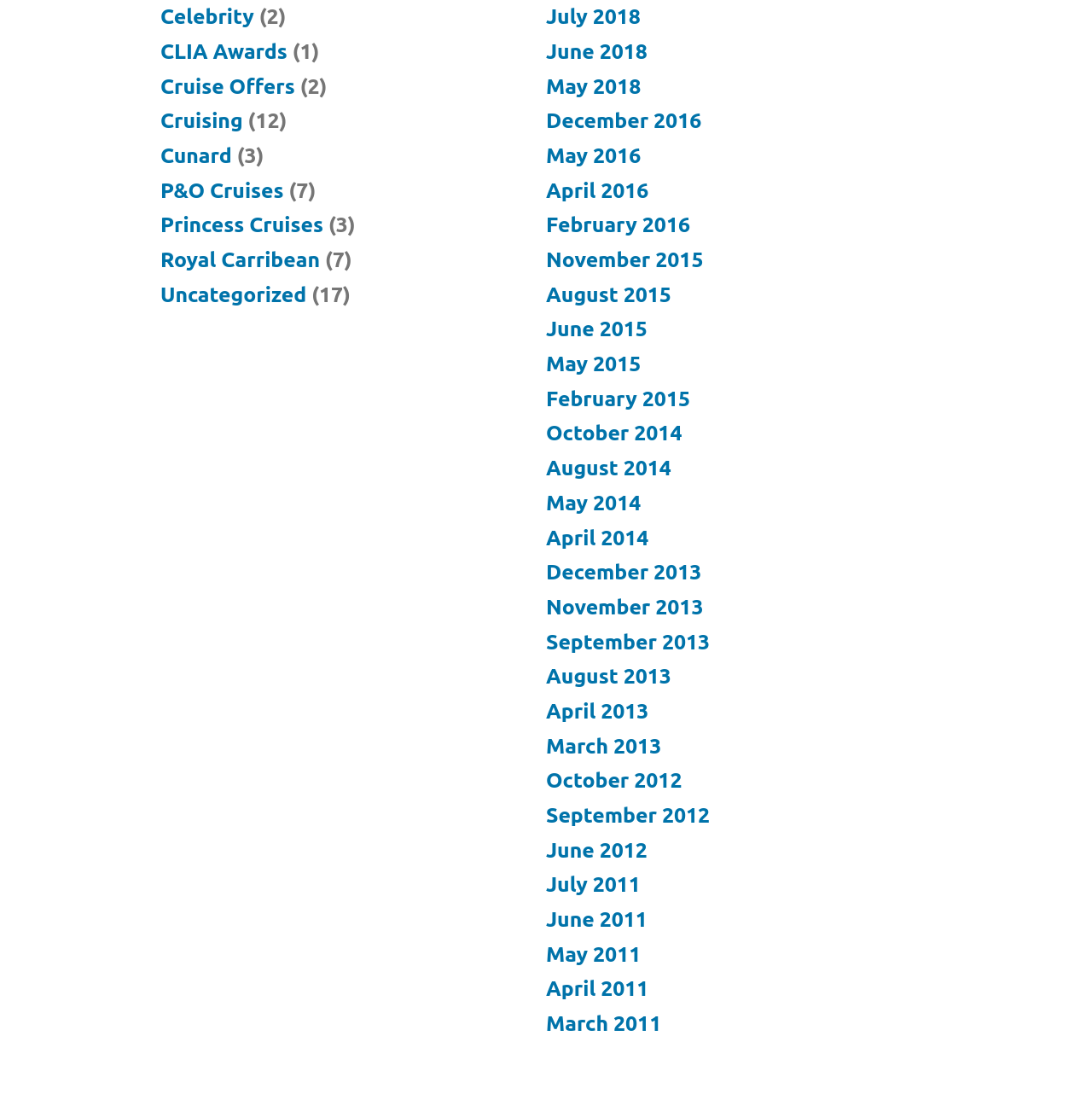Please answer the following question using a single word or phrase: 
How many months are listed in 2015?

4